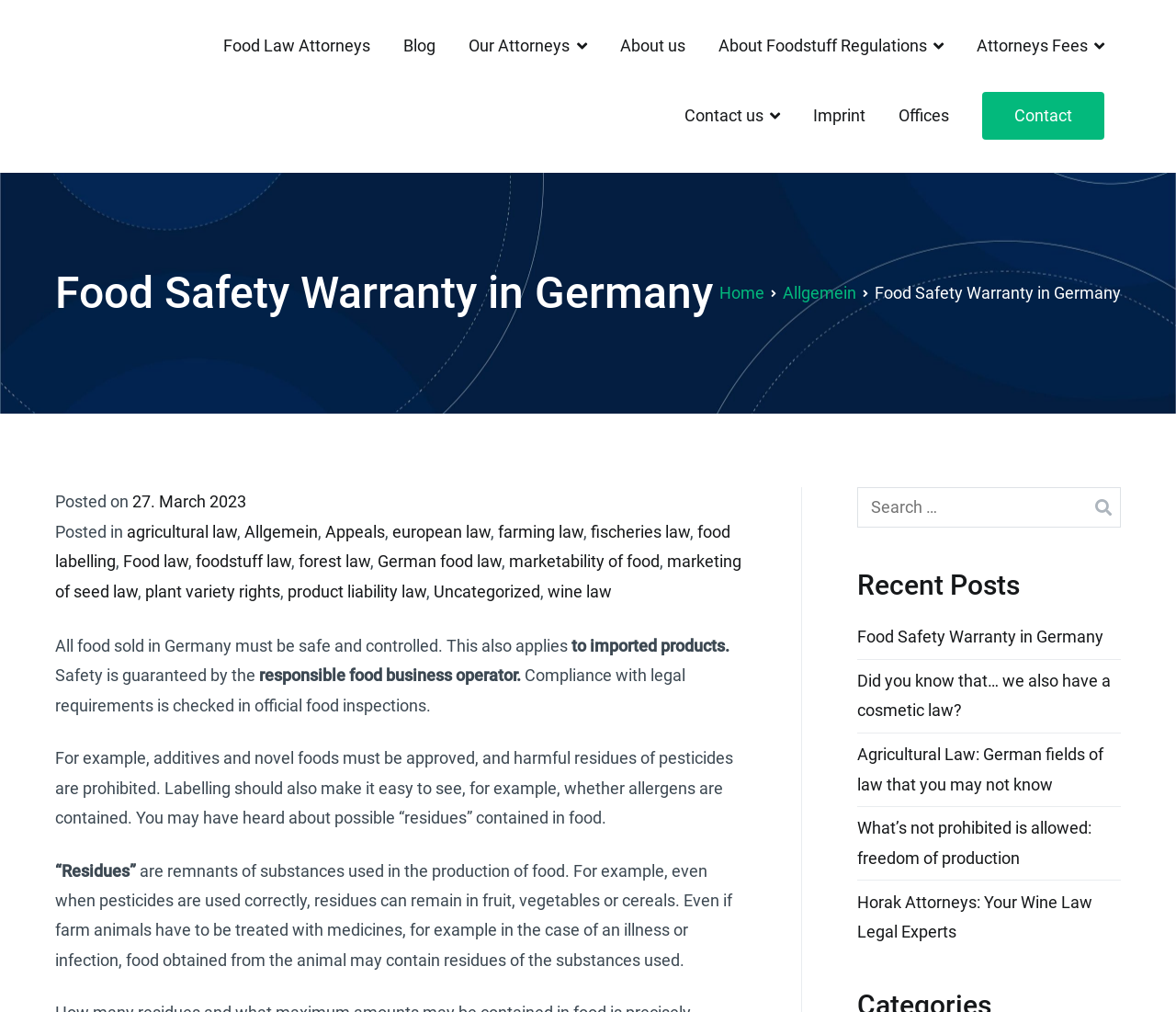Determine the bounding box coordinates of the area to click in order to meet this instruction: "Read the 'Food Safety Warranty in Germany' blog post".

[0.729, 0.609, 0.938, 0.651]